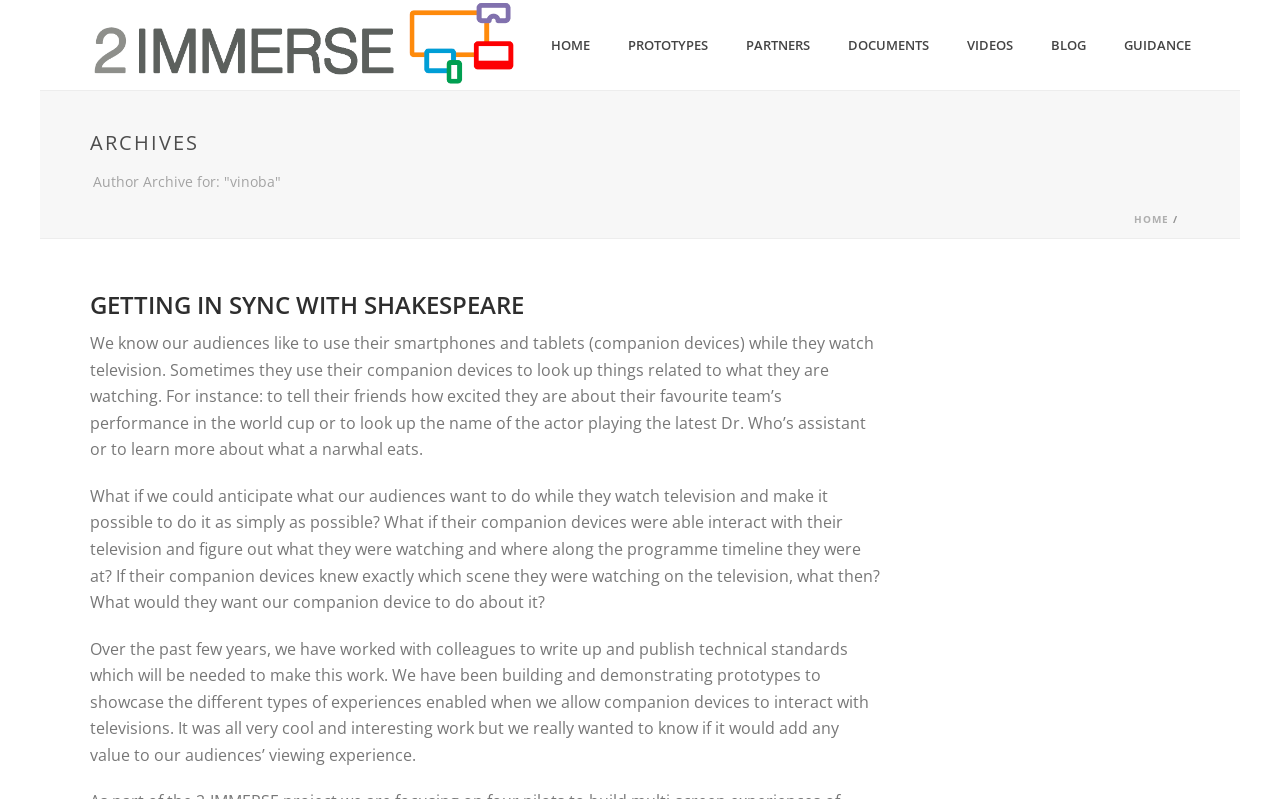Locate the UI element described as follows: "Getting in Sync with Shakespeare". Return the bounding box coordinates as four float numbers between 0 and 1 in the order [left, top, right, bottom].

[0.07, 0.36, 0.409, 0.402]